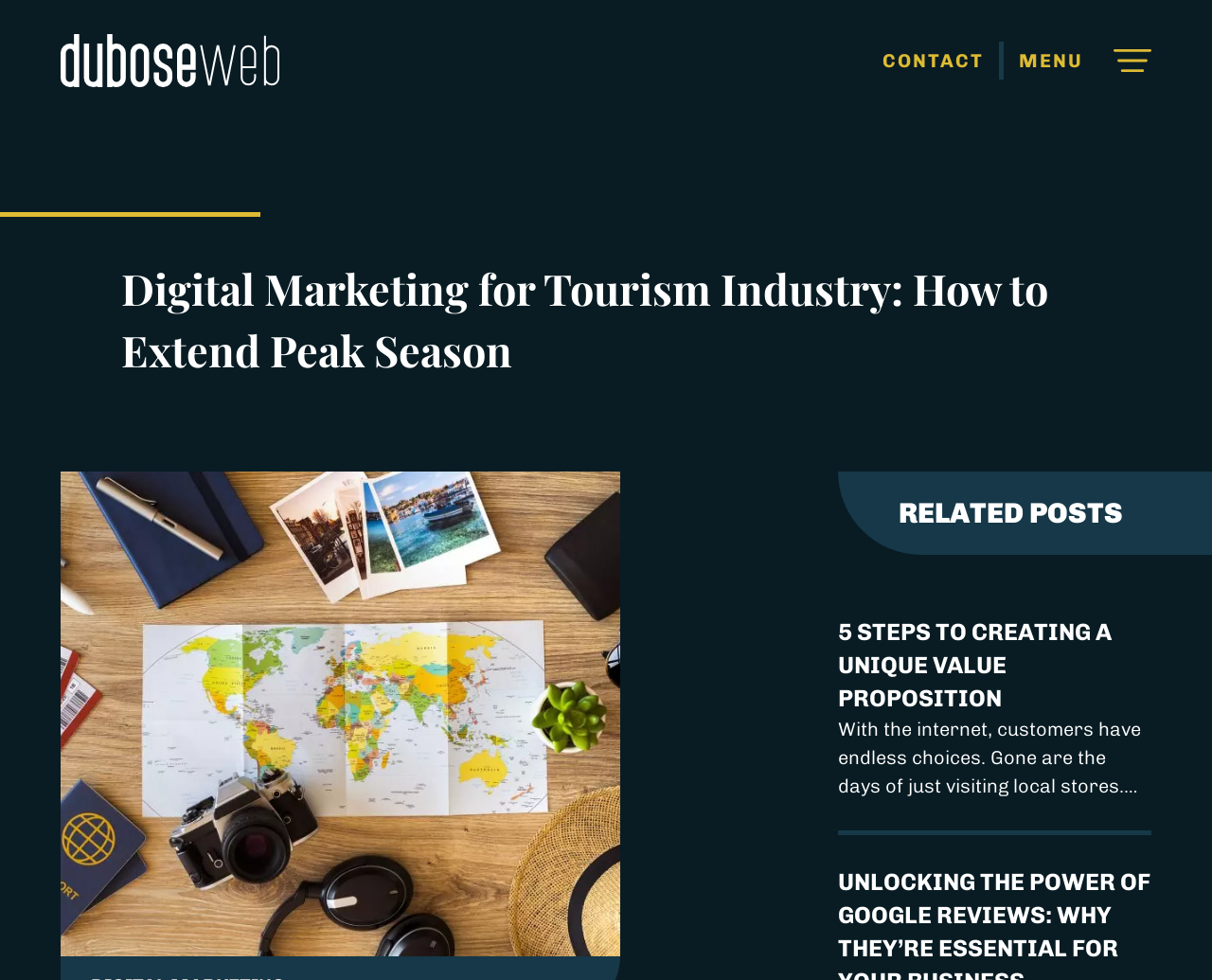Bounding box coordinates are specified in the format (top-left x, top-left y, bottom-right x, bottom-right y). All values are floating point numbers bounded between 0 and 1. Please provide the bounding box coordinate of the region this sentence describes: alt="DuBose Web"

[0.05, 0.035, 0.23, 0.089]